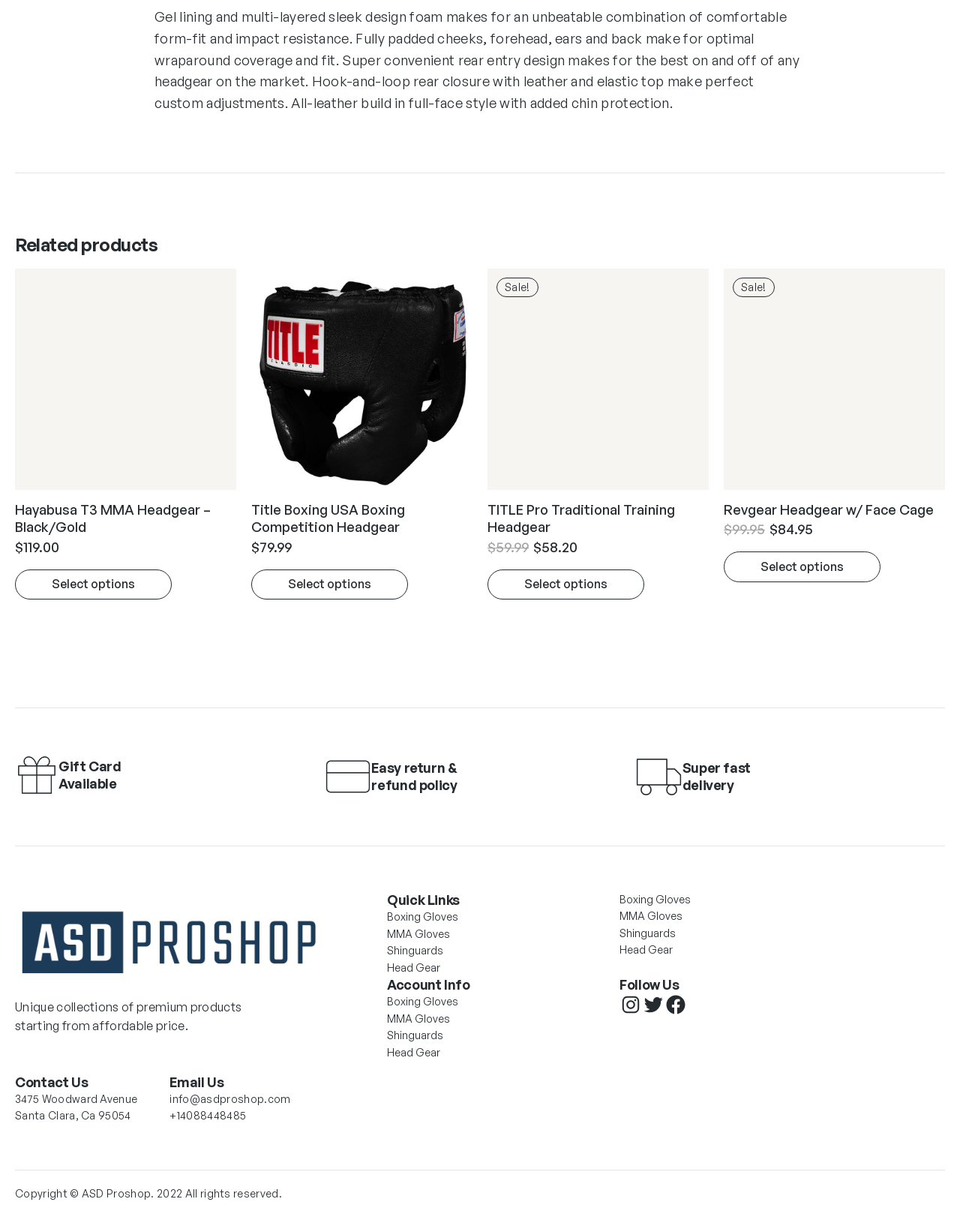Predict the bounding box coordinates for the UI element described as: "Head Gear". The coordinates should be four float numbers between 0 and 1, presented as [left, top, right, bottom].

[0.645, 0.764, 0.701, 0.778]